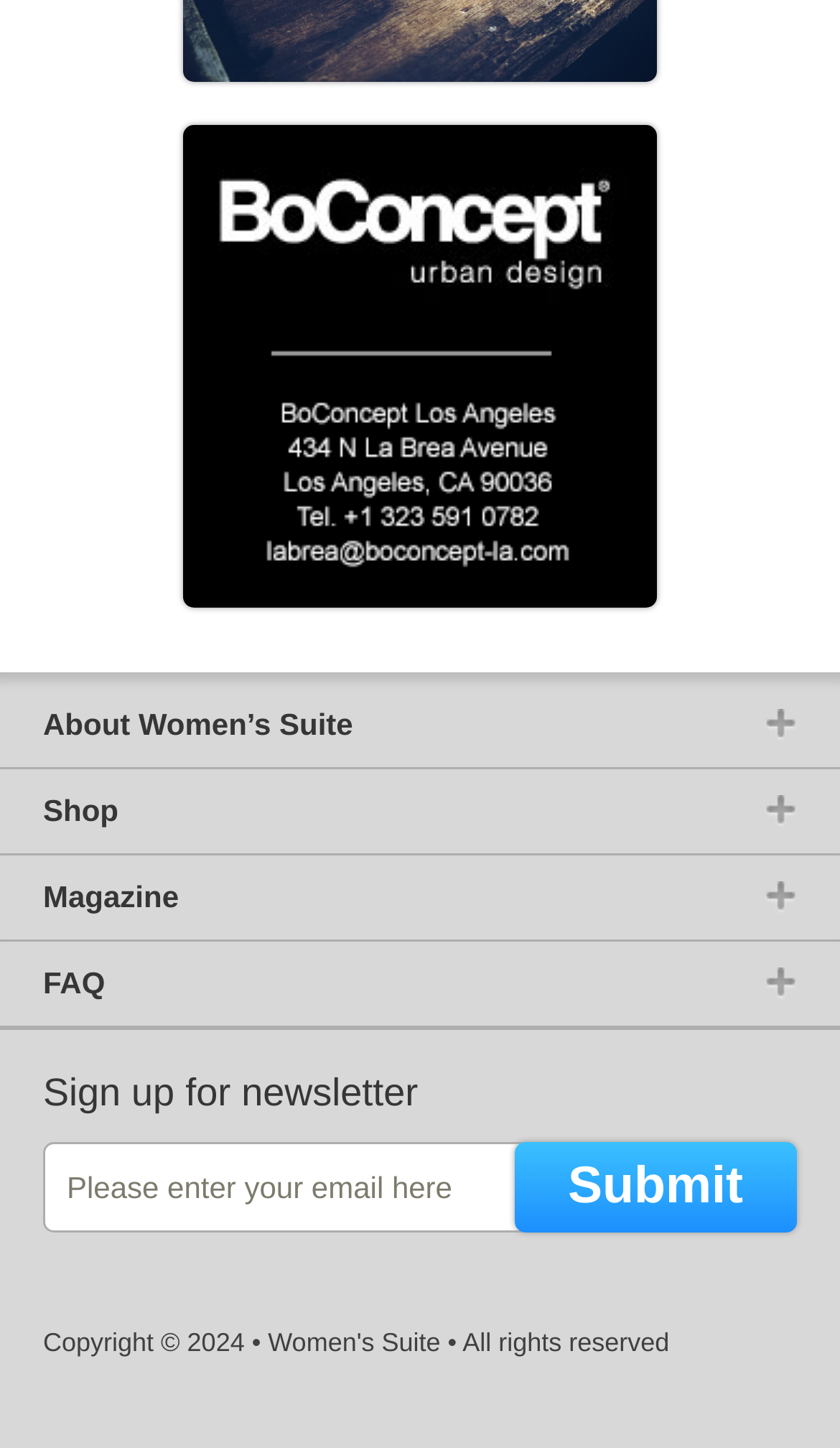Refer to the image and provide an in-depth answer to the question: 
What are the main categories on the webpage?

The webpage contains four main links 'About Women’s Suite', 'Shop', 'Magazine', and 'FAQ', which suggest that these are the main categories or sections of the website.